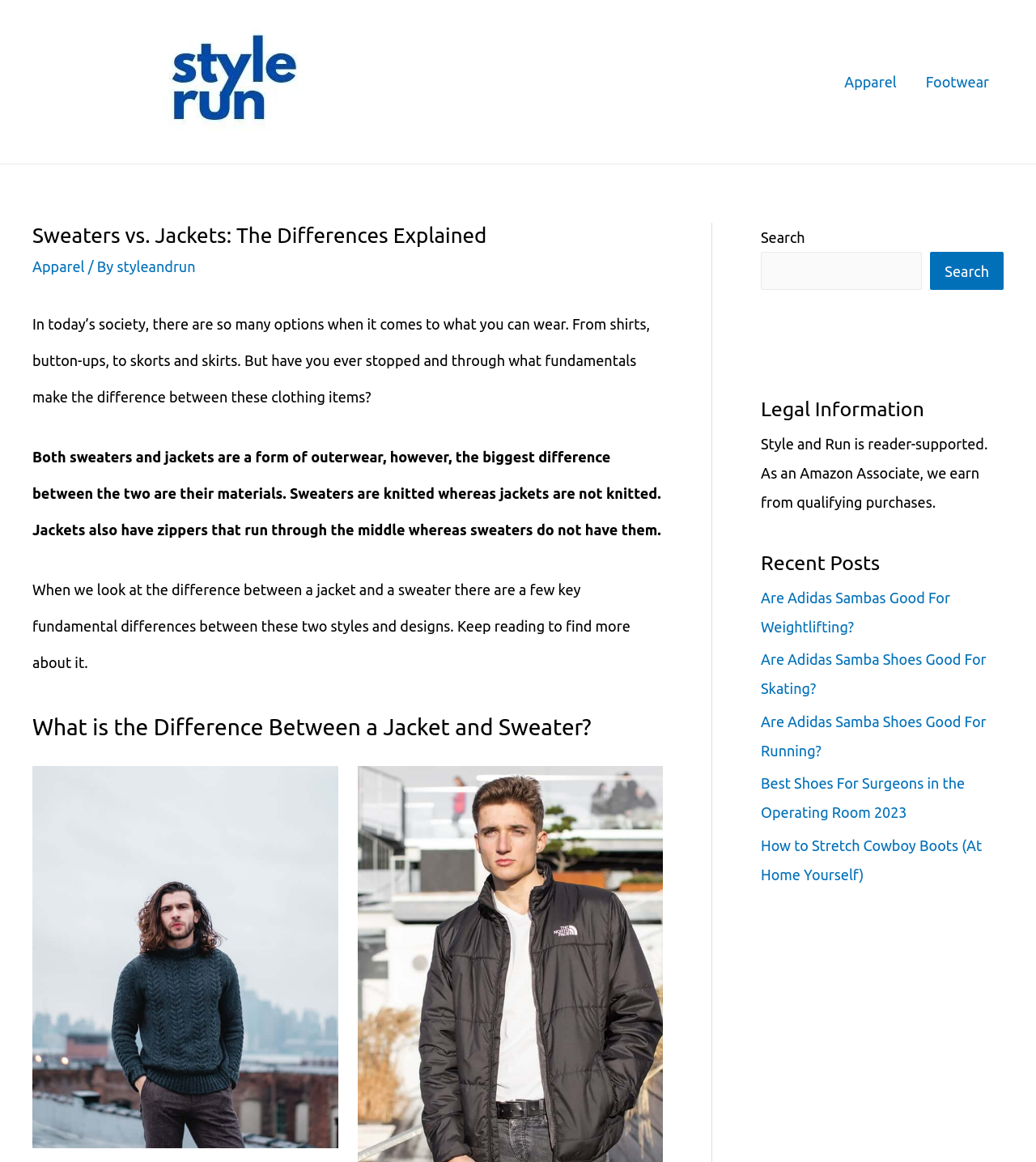Determine the bounding box coordinates of the target area to click to execute the following instruction: "Read the article 'Are Adidas Sambas Good For Weightlifting?'."

[0.734, 0.507, 0.917, 0.546]